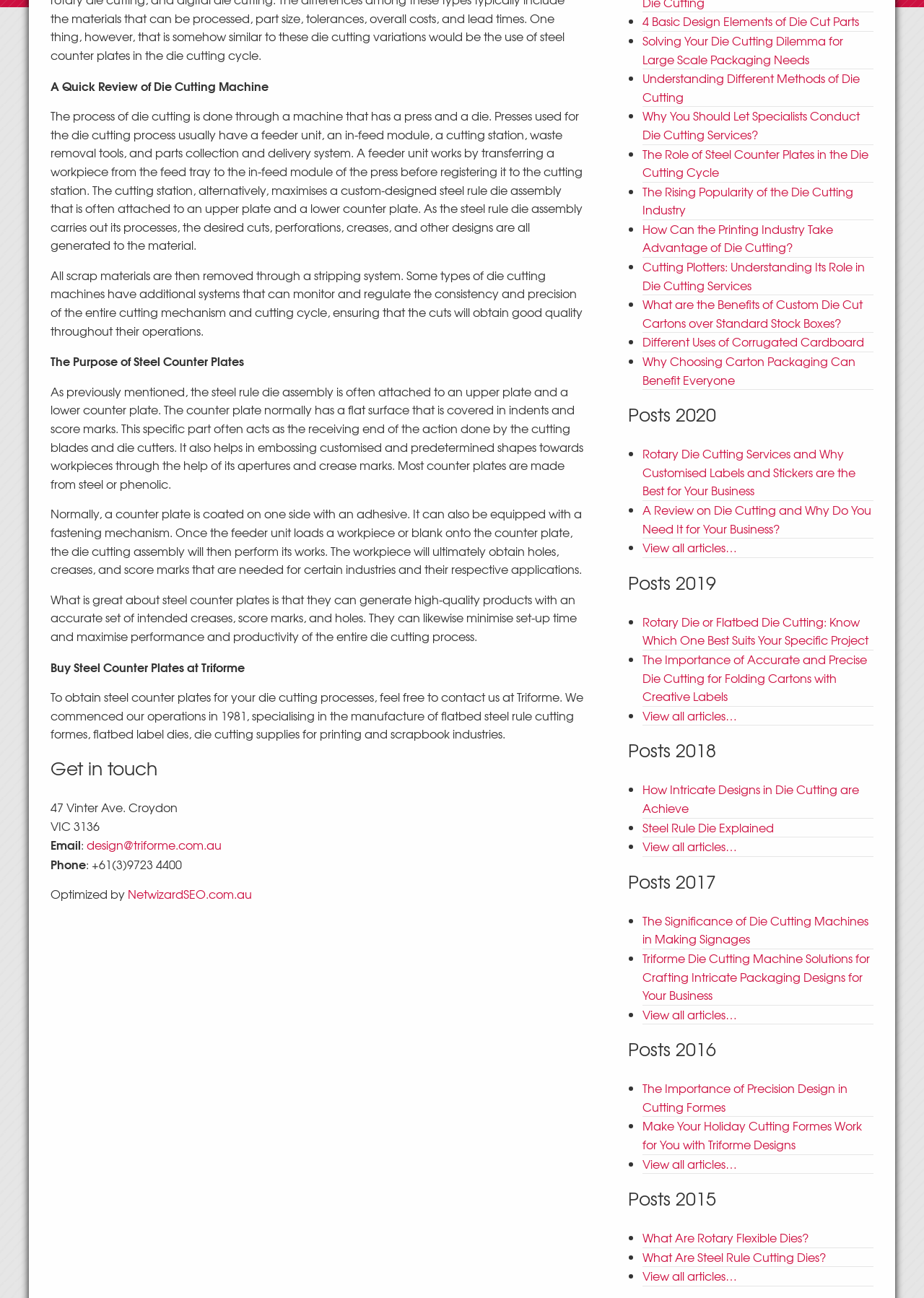Based on the element description "Different Uses of Corrugated Cardboard", predict the bounding box coordinates of the UI element.

[0.695, 0.257, 0.935, 0.27]